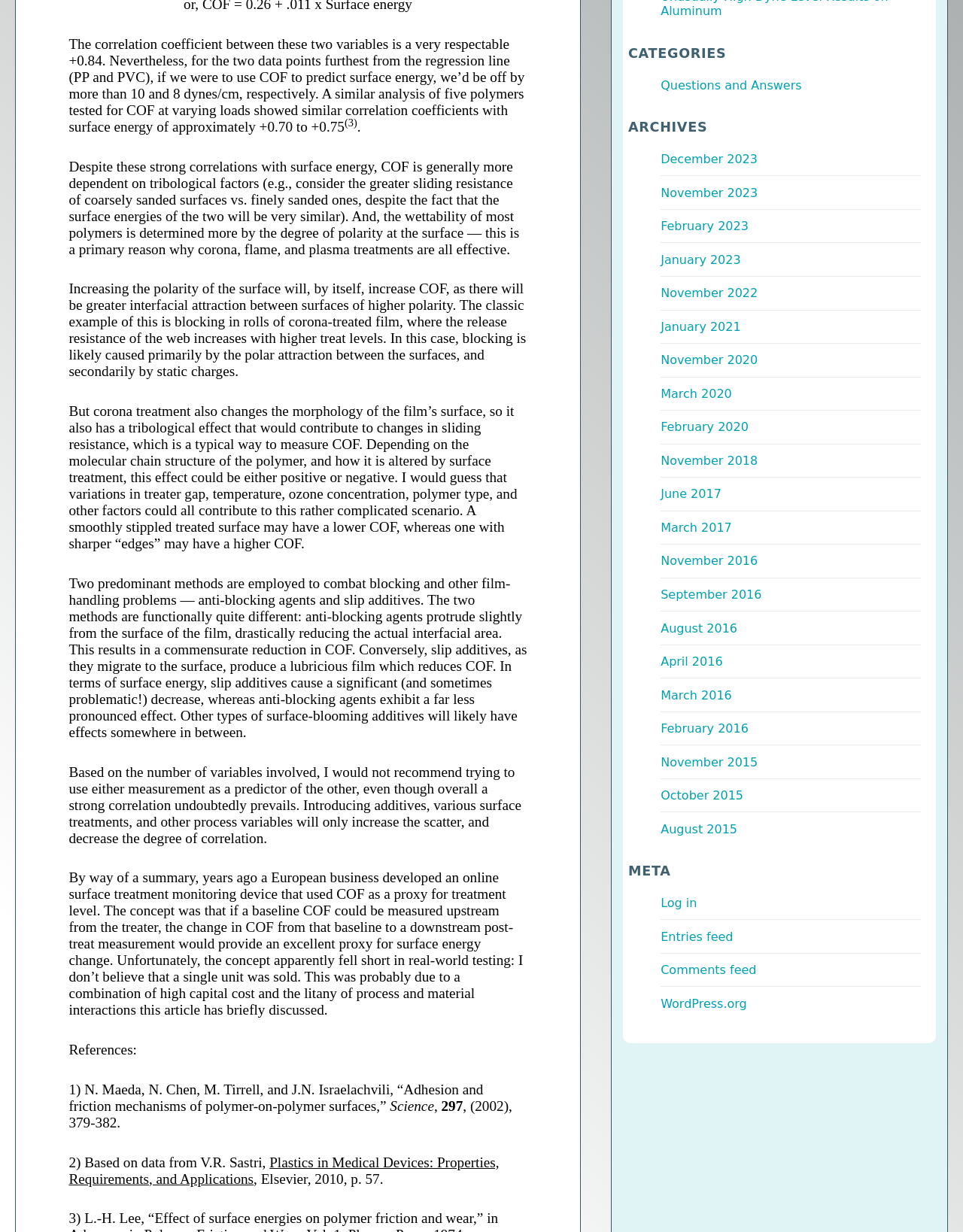Provide the bounding box coordinates of the HTML element this sentence describes: "Questions and Answers". The bounding box coordinates consist of four float numbers between 0 and 1, i.e., [left, top, right, bottom].

[0.686, 0.063, 0.833, 0.075]